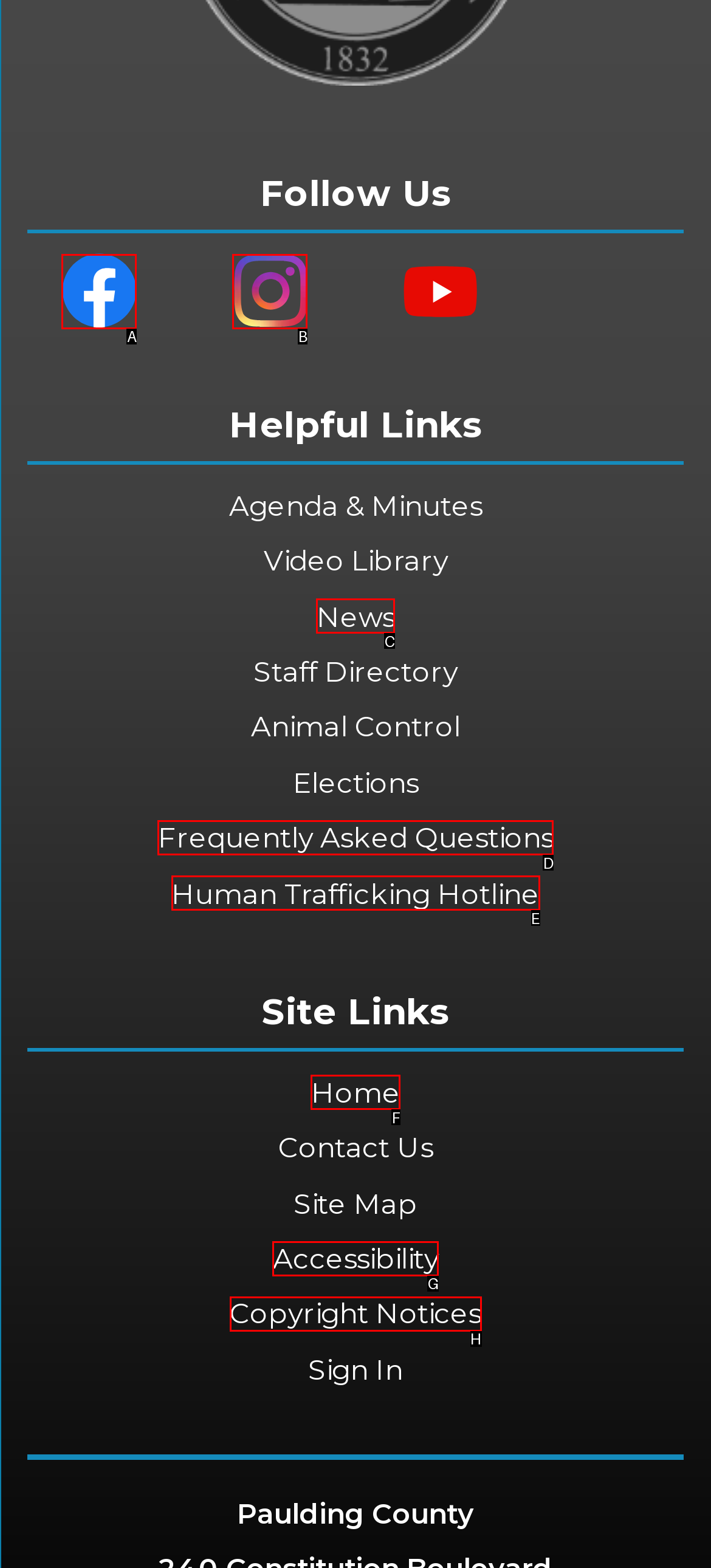Identify the option that corresponds to the given description: Human Trafficking Hotline. Reply with the letter of the chosen option directly.

E